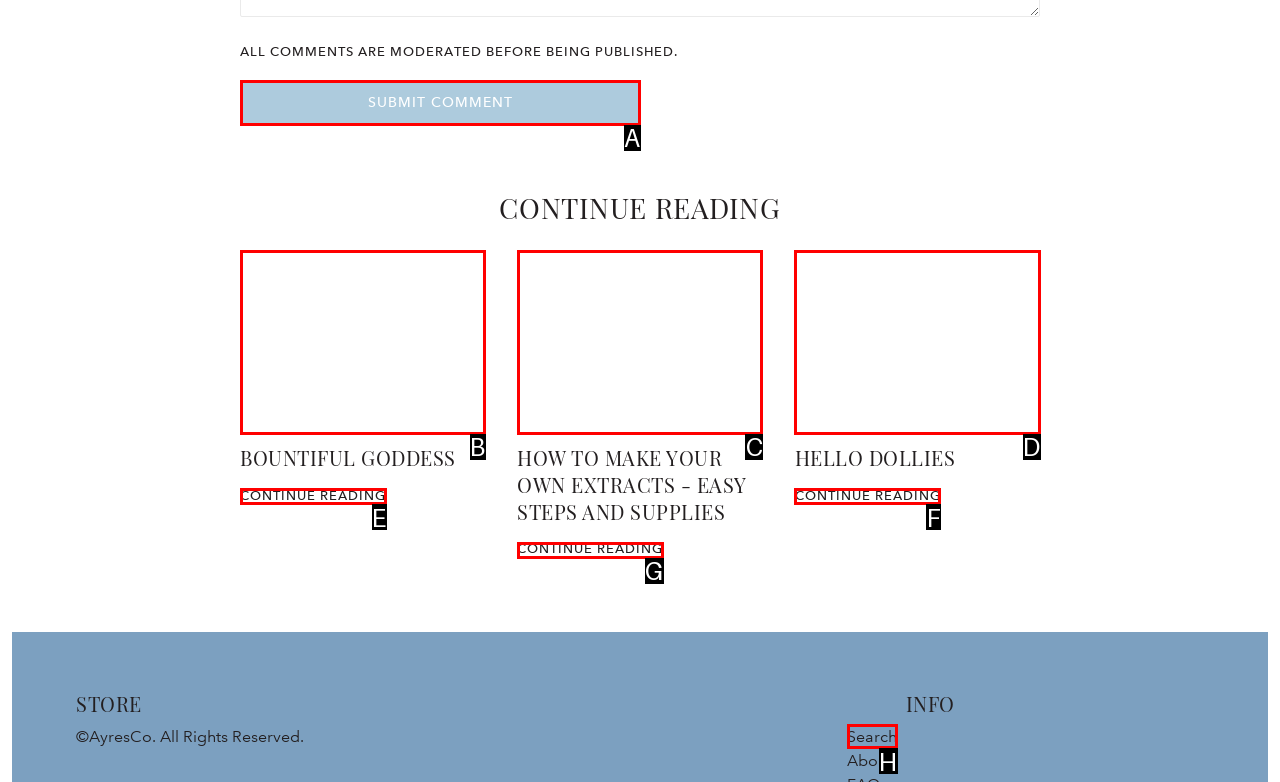Select the correct option based on the description: parent_node: BOUNTIFUL GODDESS aria-label="Bountiful Goddess"
Answer directly with the option’s letter.

B